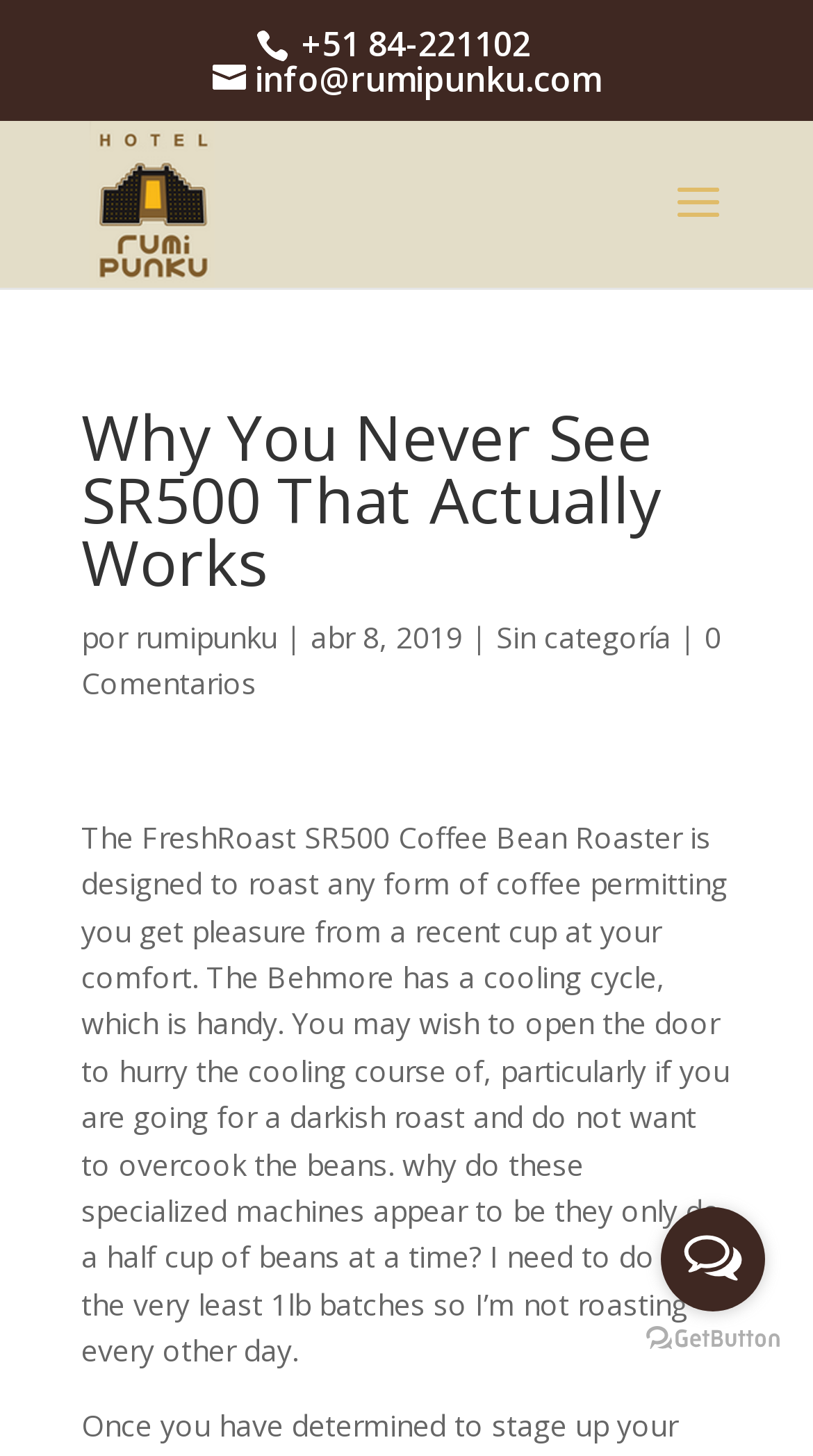What is the topic of the article?
Refer to the image and give a detailed answer to the question.

The topic of the article can be inferred from the text content of the webpage, which discusses the SR500 Coffee Bean Roaster and its features.